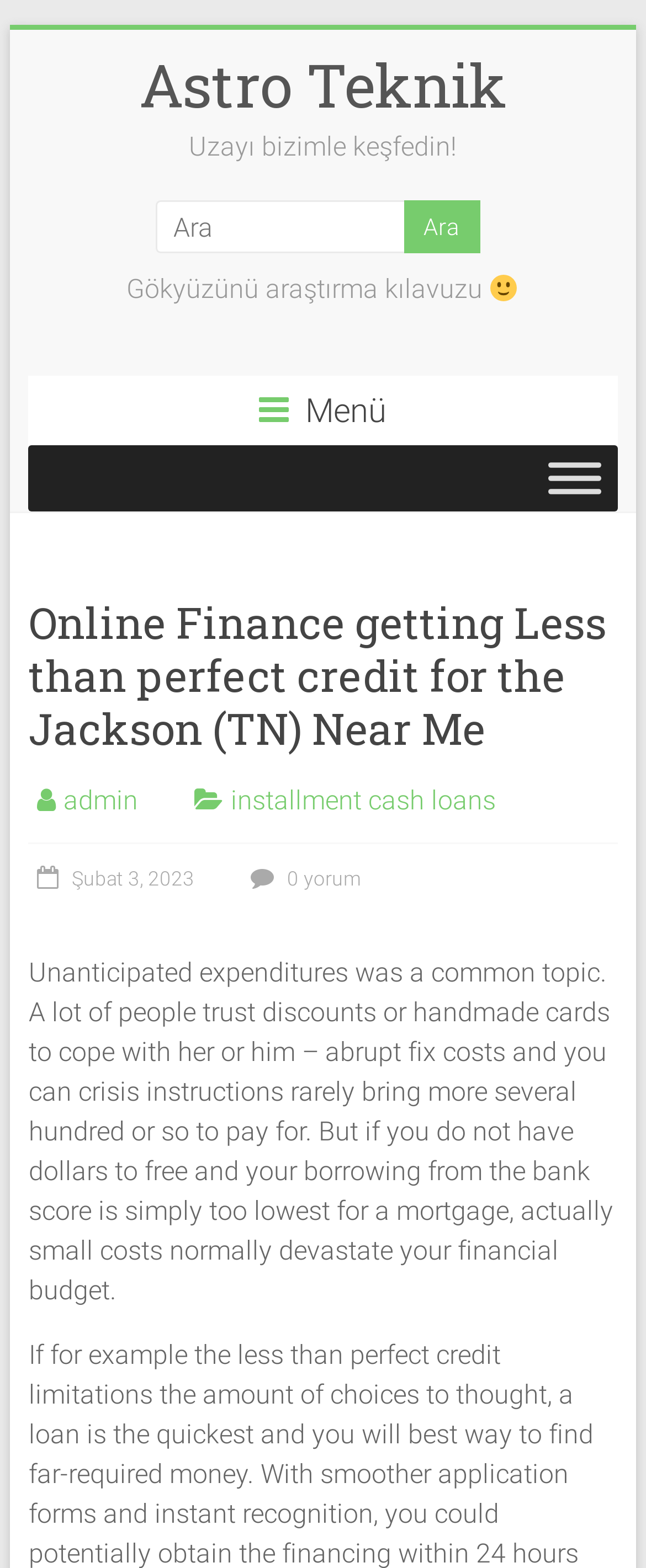What is the purpose of the textbox?
Use the information from the screenshot to give a comprehensive response to the question.

The textbox is located next to a button with the text 'Ara' which means 'Search' in Turkish, indicating that the purpose of the textbox is to input search queries.